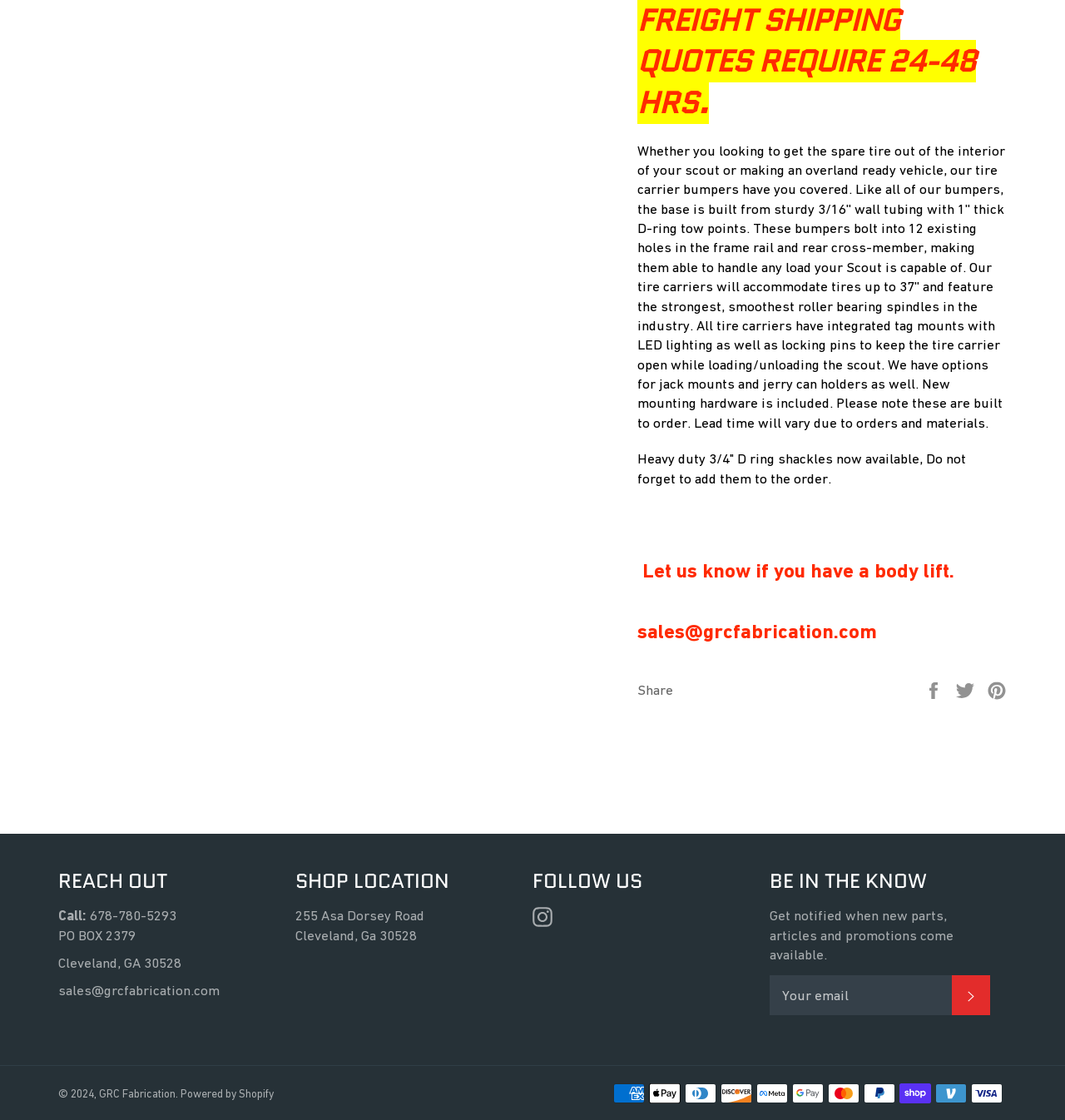What is the company's email address?
Based on the image content, provide your answer in one word or a short phrase.

sales@grcfabrication.com